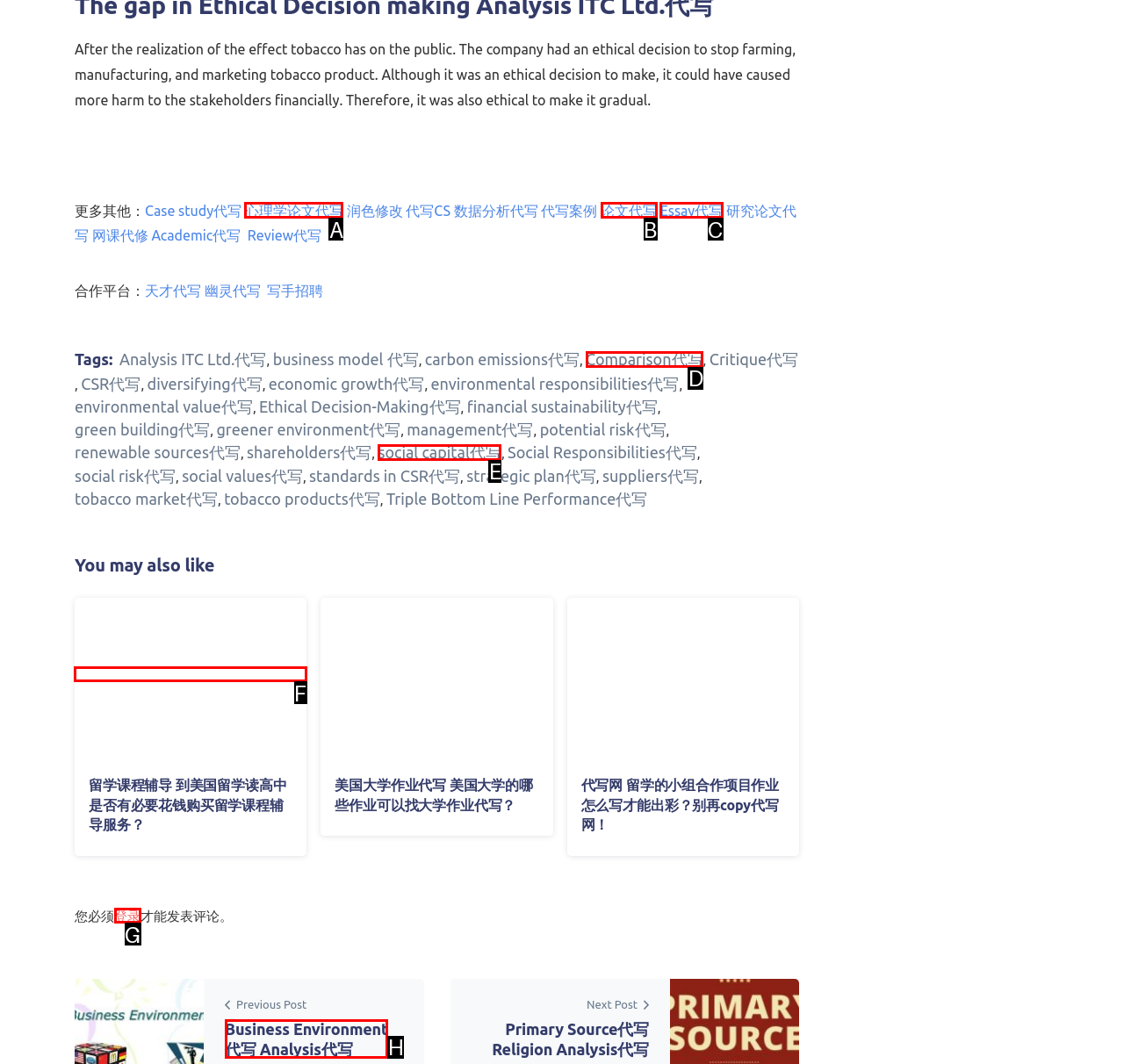Identify the HTML element I need to click to complete this task: Click on '留学课程辅导' Provide the option's letter from the available choices.

F